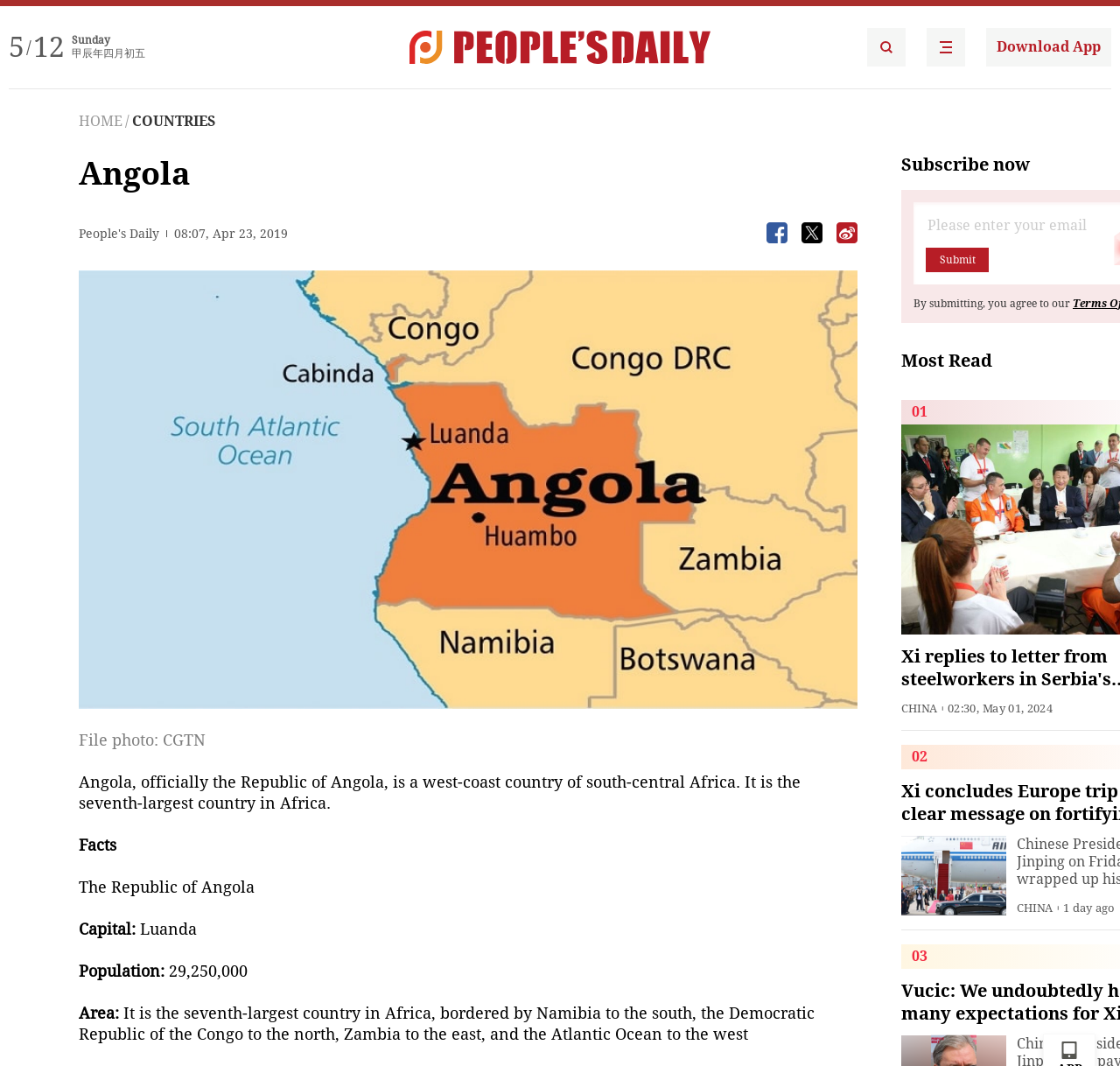Please provide a one-word or short phrase answer to the question:
What is the capital of Angola?

Luanda